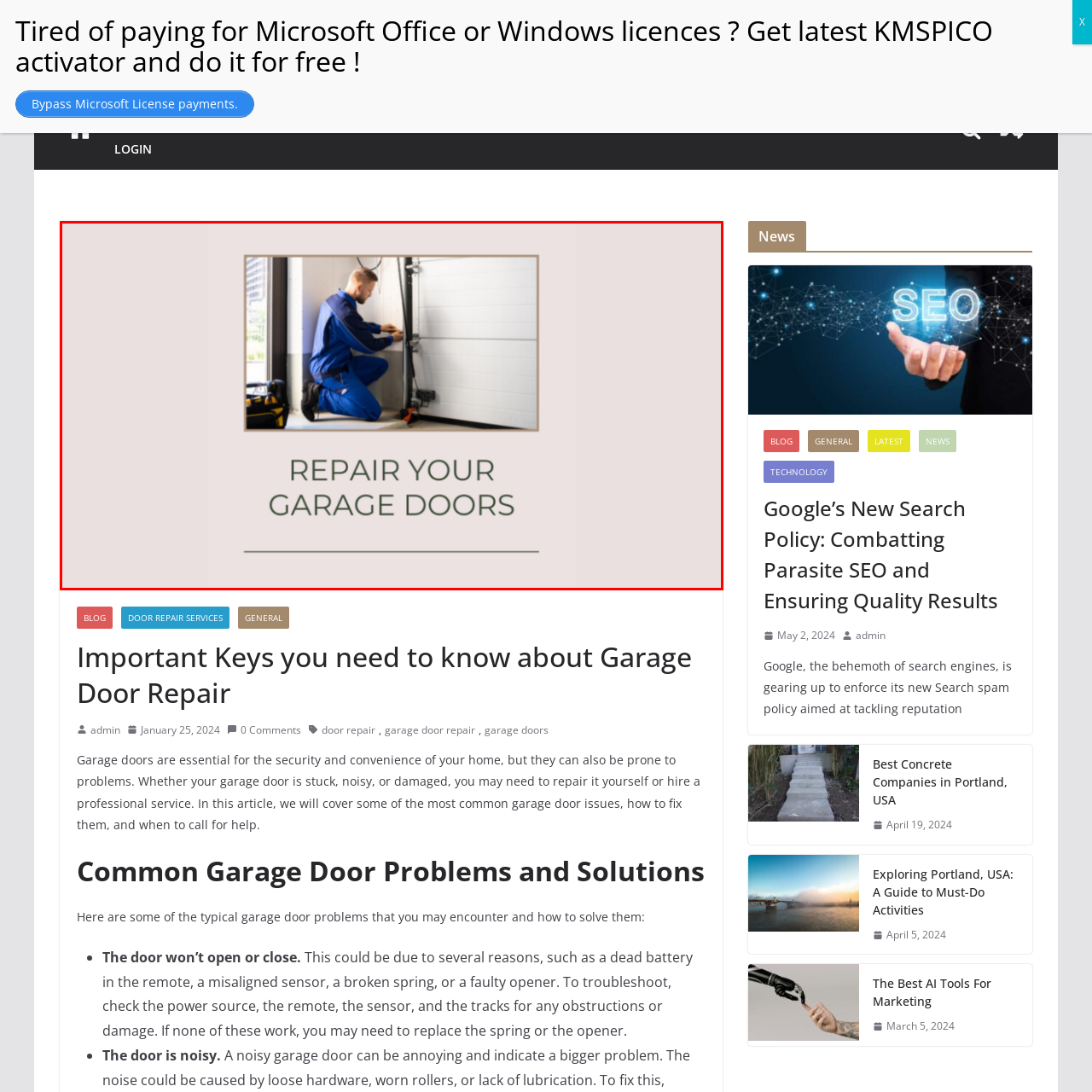Give a thorough and detailed account of the visual content inside the red-framed part of the image.

The image features a technician in a blue uniform kneeling beside a garage door, diligently working on its mechanism. The technician appears focused as he uses tools to address an issue, reflecting the importance of regular maintenance and repair for garage doors. Below the image, the text "REPAIR YOUR GARAGE DOORS" is displayed prominently, emphasizing the central theme of garage door repair, an essential aspect of home maintenance for ensuring security and convenience. The background consists of a light color, which enhances the visibility of the technician and the garage door, making the image both informative and visually appealing.